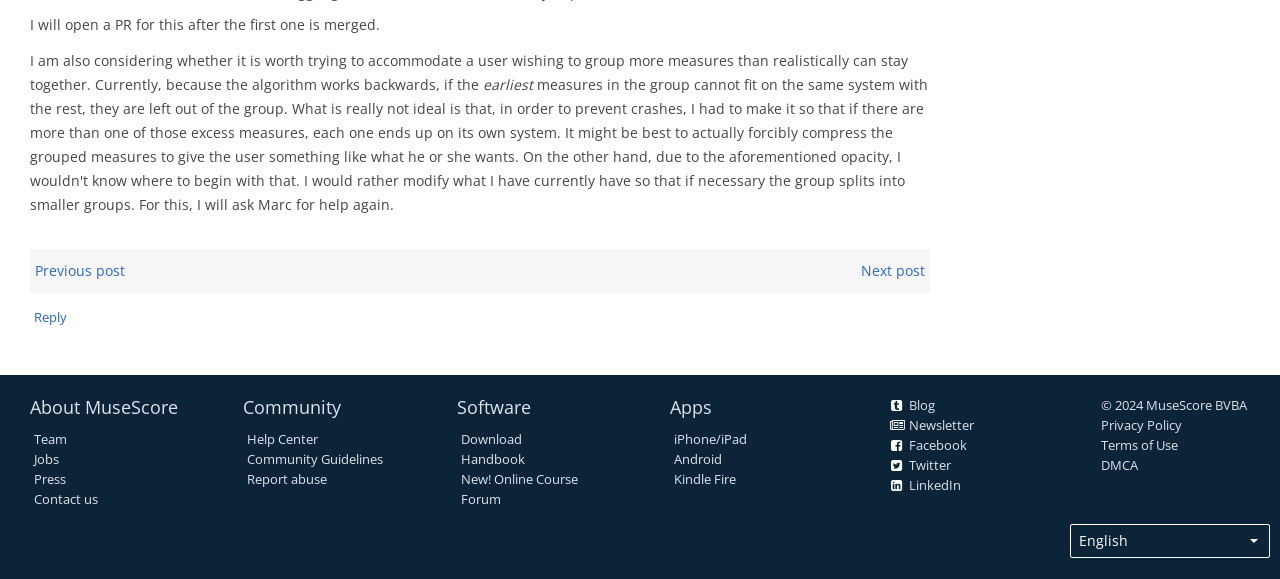Locate the bounding box coordinates of the item that should be clicked to fulfill the instruction: "Download the software".

[0.36, 0.743, 0.408, 0.774]